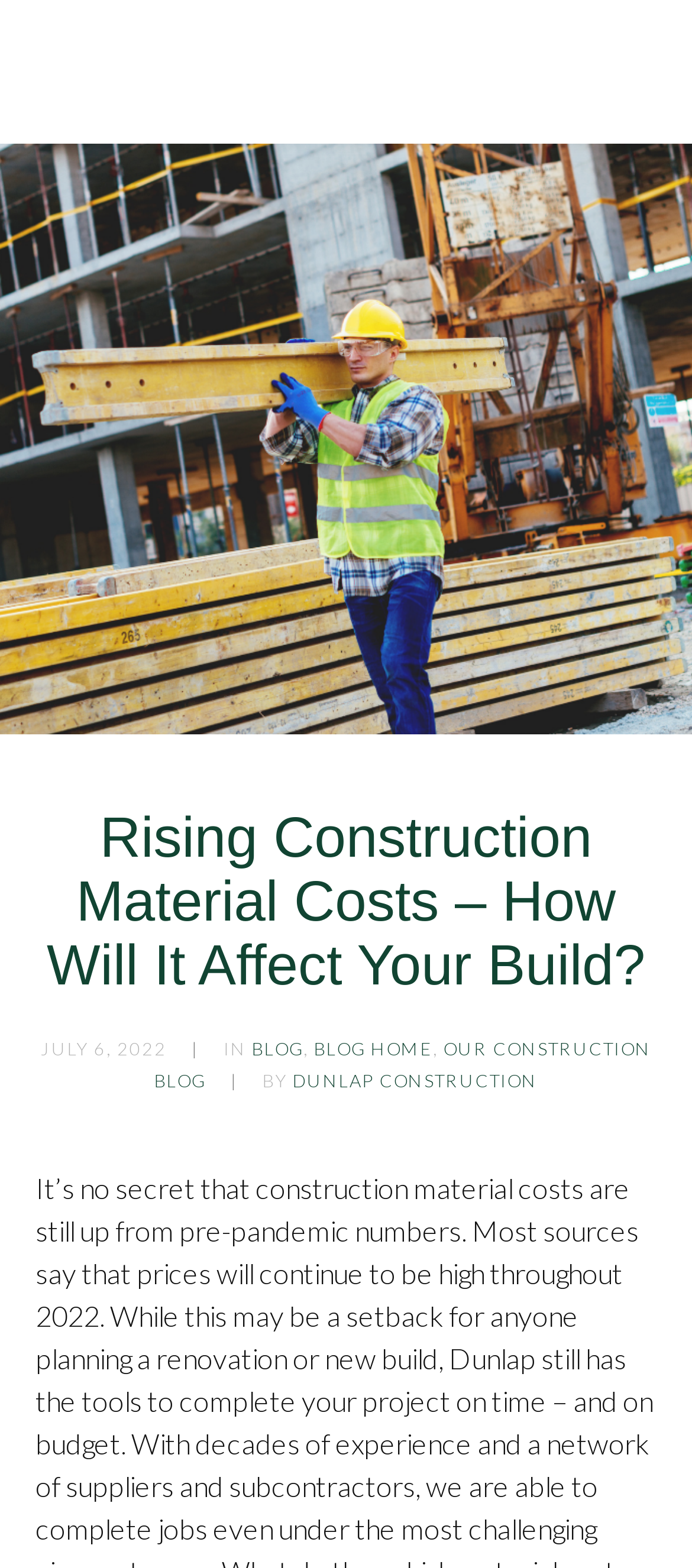Identify and provide the main heading of the webpage.

Rising Construction Material Costs – How Will It Affect Your Build?